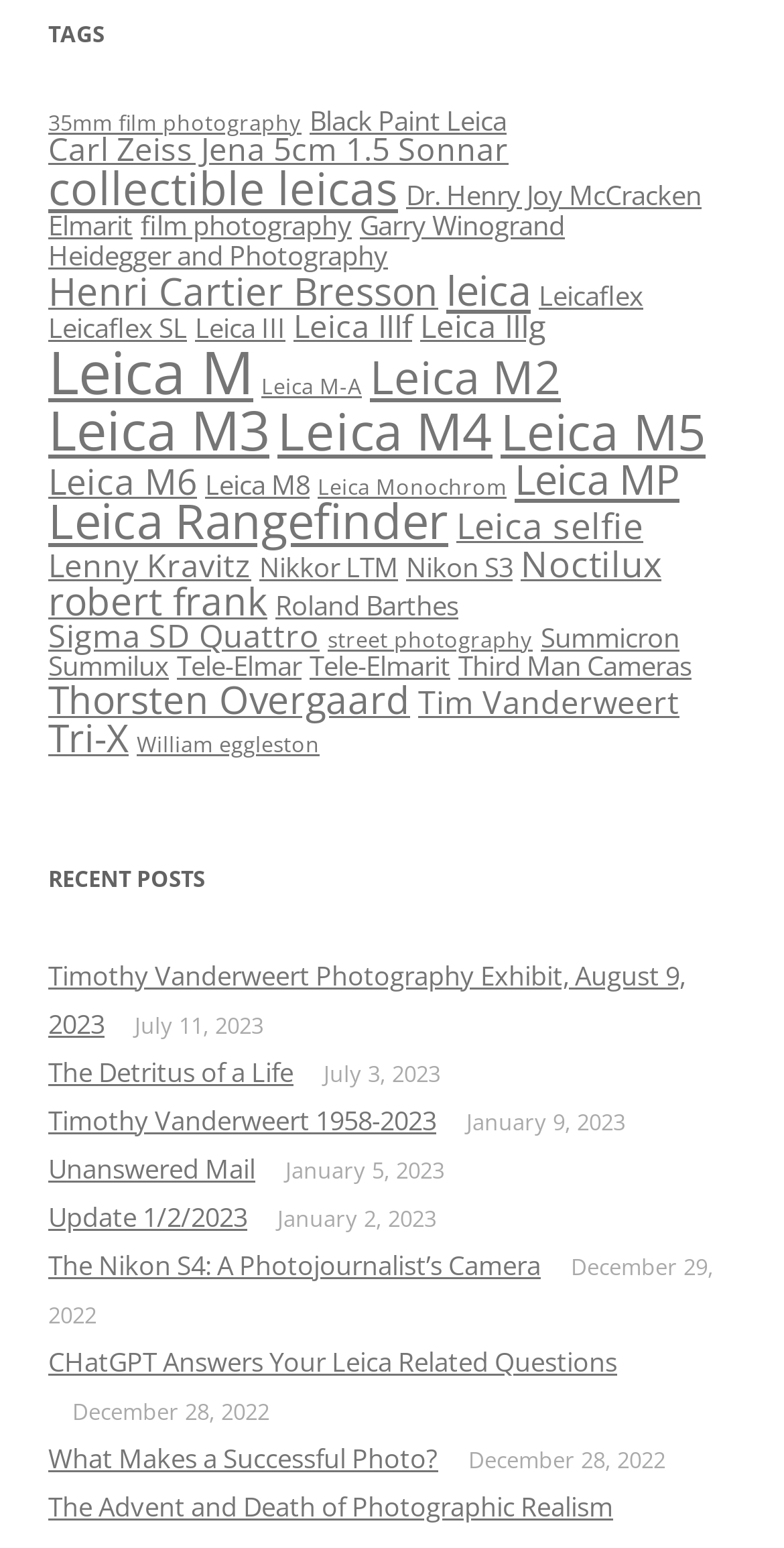Please pinpoint the bounding box coordinates for the region I should click to adhere to this instruction: "explore 'Leica M'".

[0.062, 0.214, 0.323, 0.266]